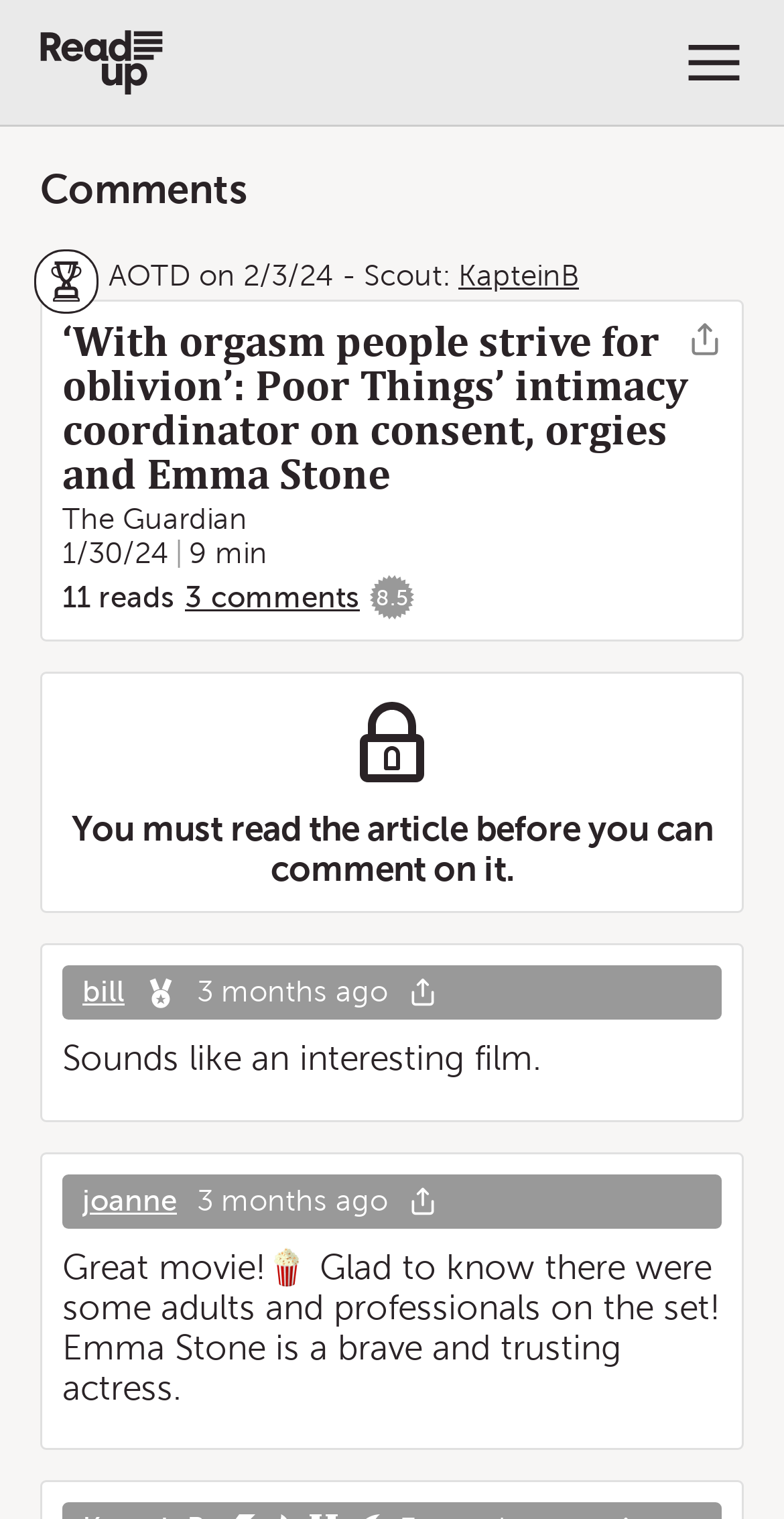Please give a succinct answer to the question in one word or phrase:
How many links are there at the bottom of the page?

6